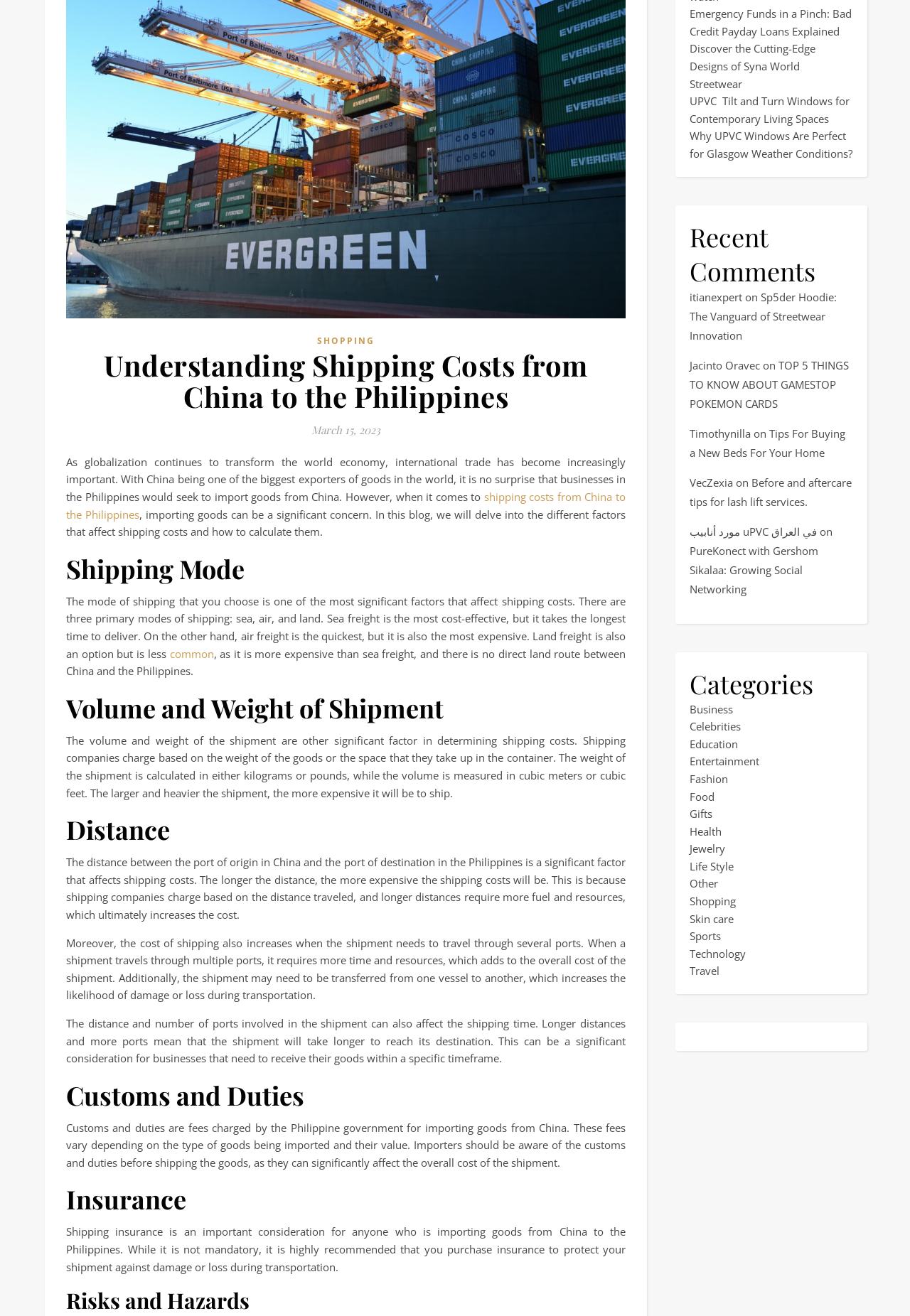Predict the bounding box of the UI element based on this description: "Shopping".

[0.348, 0.253, 0.412, 0.266]